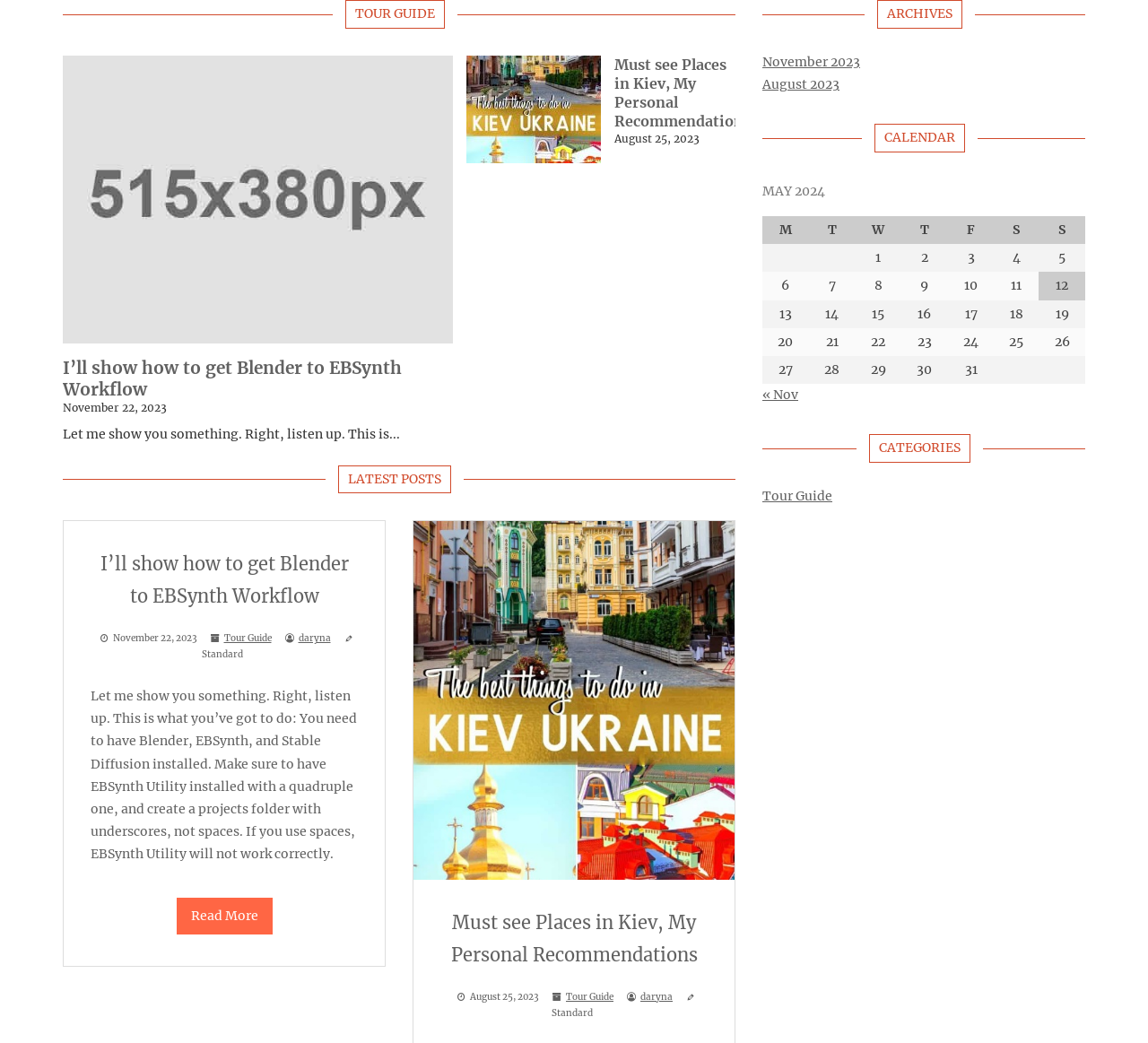What is the name of the author of the first post?
Respond to the question with a well-detailed and thorough answer.

To find the name of the author of the first post, I looked for the link element with text 'Tour Guide' that is a sibling of the heading element with text 'I’ll show how to get Blender to EBSynth Workflow'. The next sibling element is a link element with text 'daryna', which is the name of the author of the first post.